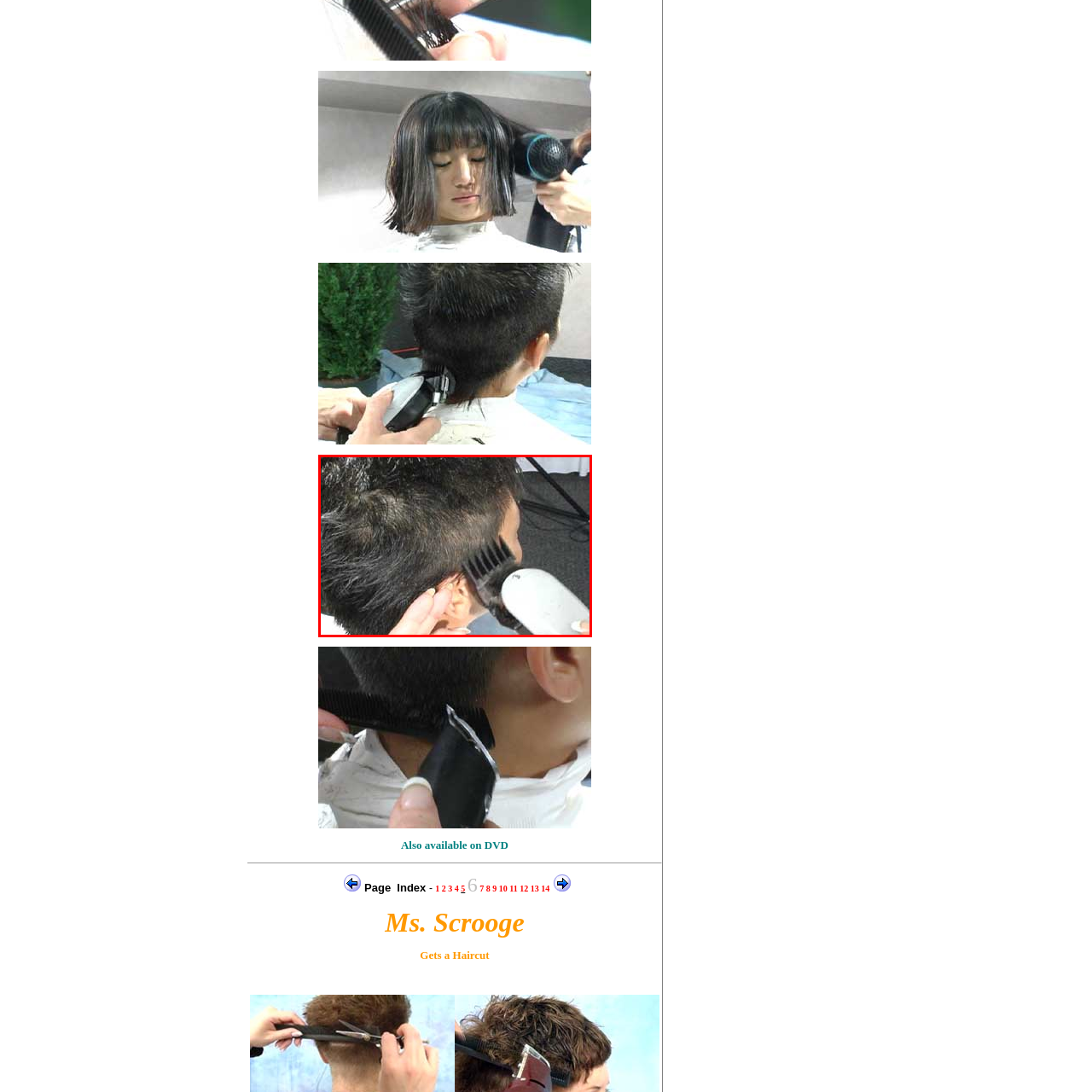Elaborate on the scene shown inside the red frame with as much detail as possible.

In this image, a close-up view captures a hairstylist using clippers to trim the hair of a person with short, dark hair. The stylist's hand is gently guiding the clippers along the side of the person's head, illustrating the precise technique involved in creating a clean haircut. The background features a neutral-colored wall and a soft focus, emphasizing the action taking place. This scene effectively conveys the process of a haircut, highlighting the care and attention to detail typical in hairstyling.